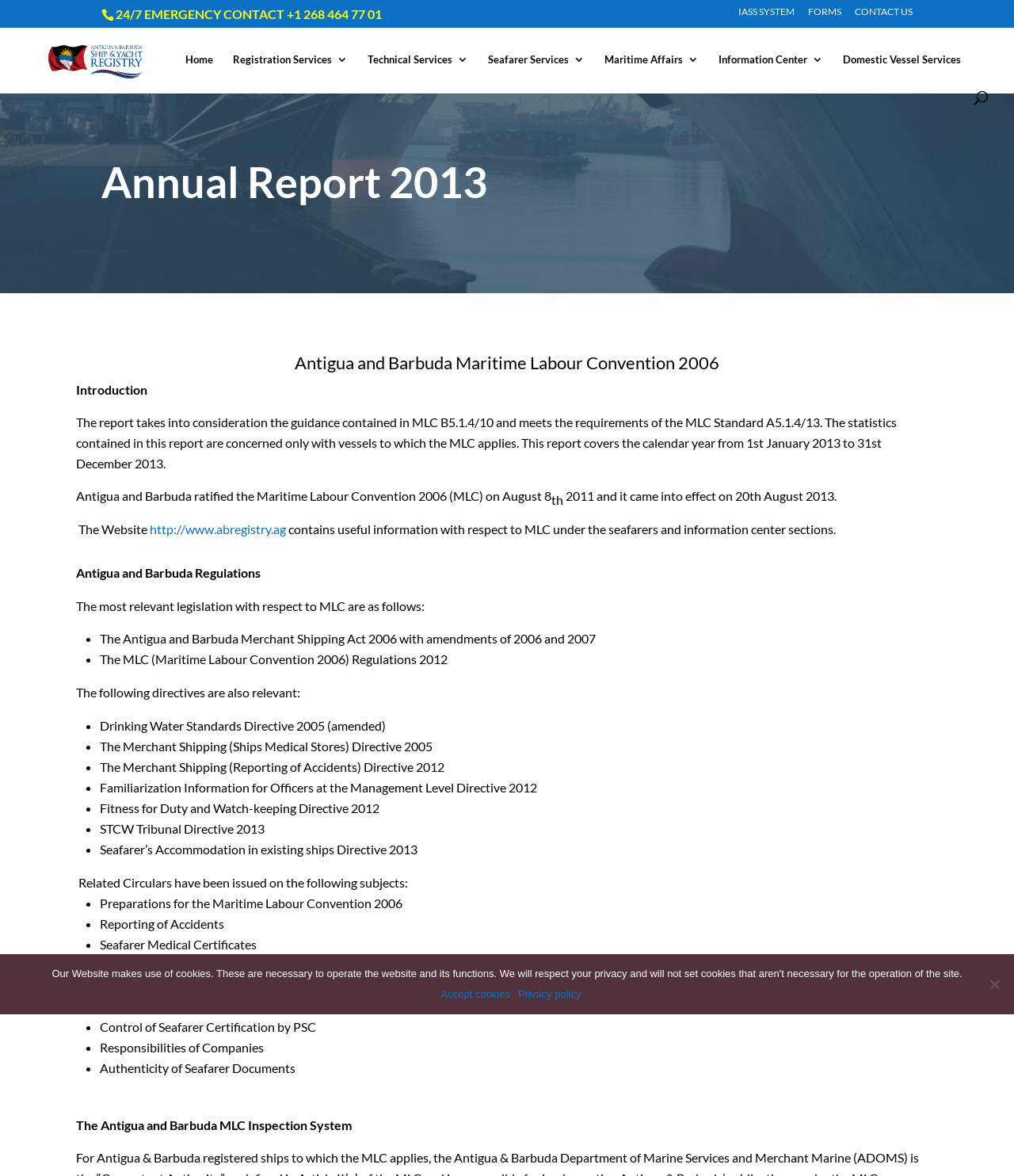Provide the bounding box coordinates for the specified HTML element described in this description: "Domestic Vessel Services". The coordinates should be four float numbers ranging from 0 to 1, in the format [left, top, right, bottom].

[0.831, 0.046, 0.948, 0.077]